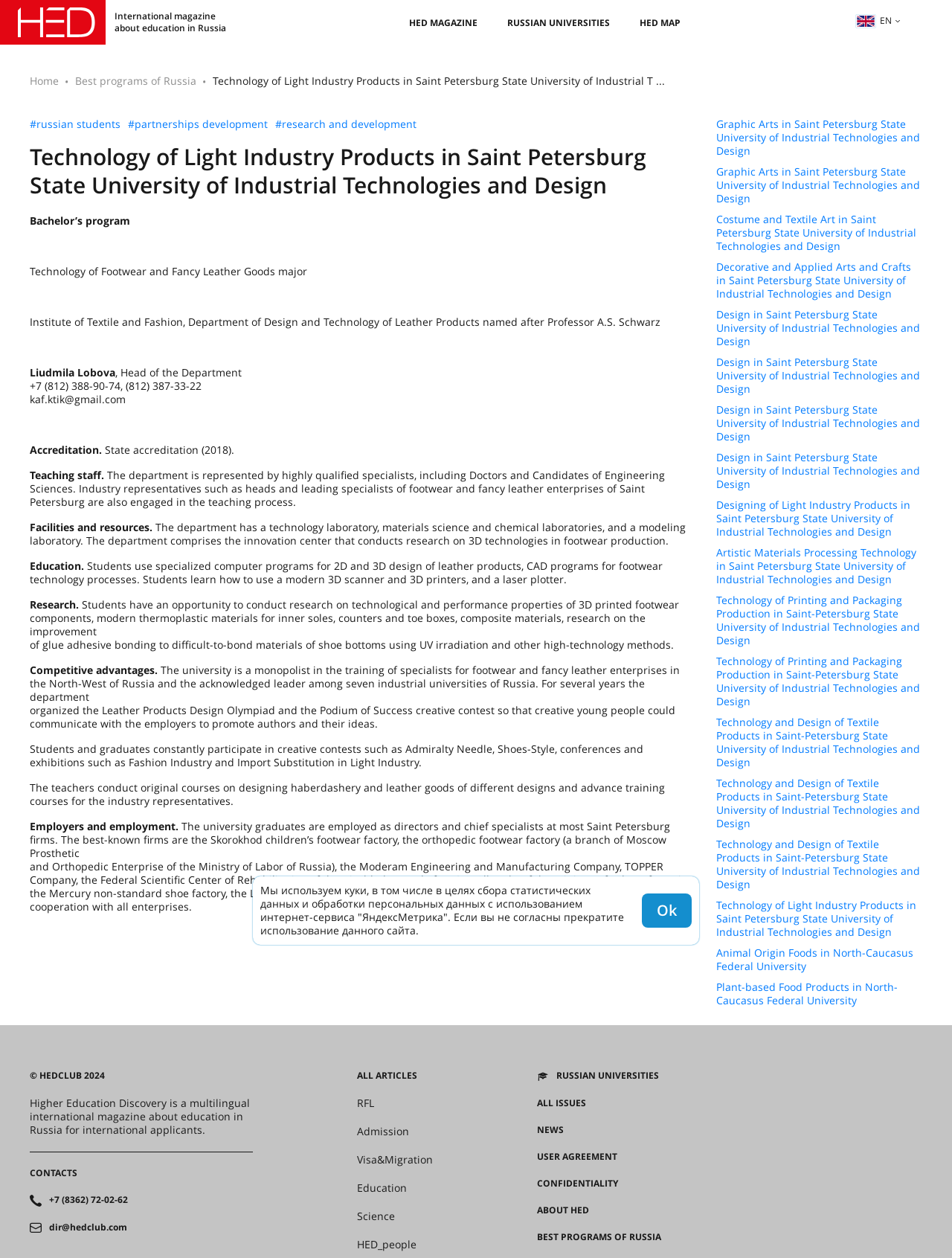Provide an in-depth caption for the elements present on the webpage.

The webpage is about the Bachelor's degree program in Technology of Light Industry Products offered by Saint Petersburg State University of Industrial Technologies and Design. 

At the top of the page, there are several links to international magazines about education in Russia, as well as a button to switch the language to English. Below this, there is a navigation menu with links to the home page, best programs of Russia, and the current page about Technology of Light Industry Products.

The main content of the page is divided into several sections. The first section provides an overview of the program, including the name of the department, the head of the department, and contact information. 

The following sections describe the program in more detail, including accreditation, teaching staff, facilities and resources, education, research, competitive advantages, and employers and employment. The program is described as having a strong focus on practical skills, with students using specialized computer programs and having access to modern laboratories and equipment. The department also has close ties with industry partners, providing students with opportunities for research and employment.

On the right side of the page, there are several links to other programs offered by the university, including Graphic Arts, Costume and Textile Art, and Design. 

At the bottom of the page, there is a copyright notice, a description of the Higher Education Discovery magazine, and a separator line. Below this, there are links to contacts, all articles, and other sections of the website.